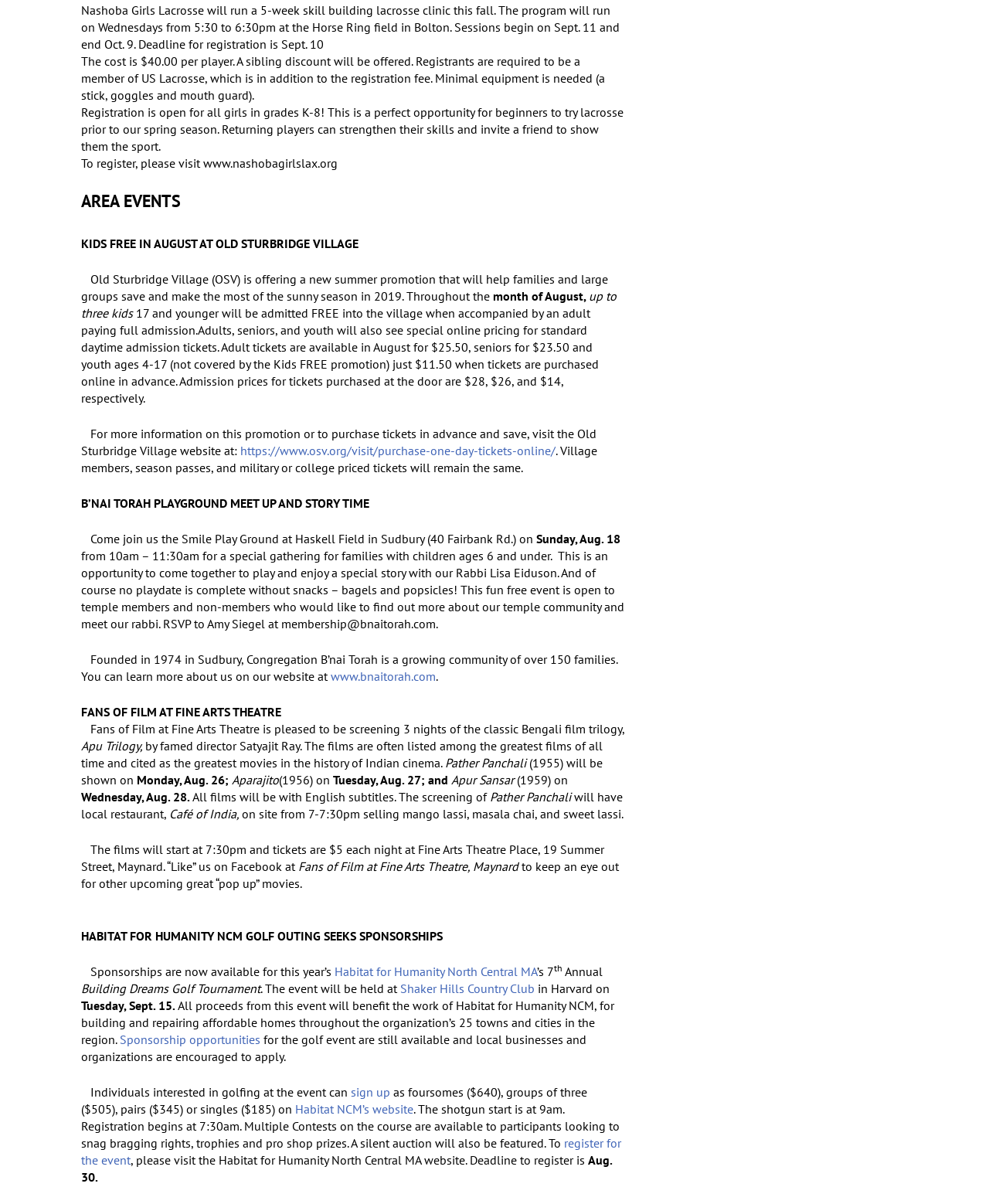Using the description: "Sponsorship", determine the UI element's bounding box coordinates. Ensure the coordinates are in the format of four float numbers between 0 and 1, i.e., [left, top, right, bottom].

[0.121, 0.857, 0.191, 0.87]